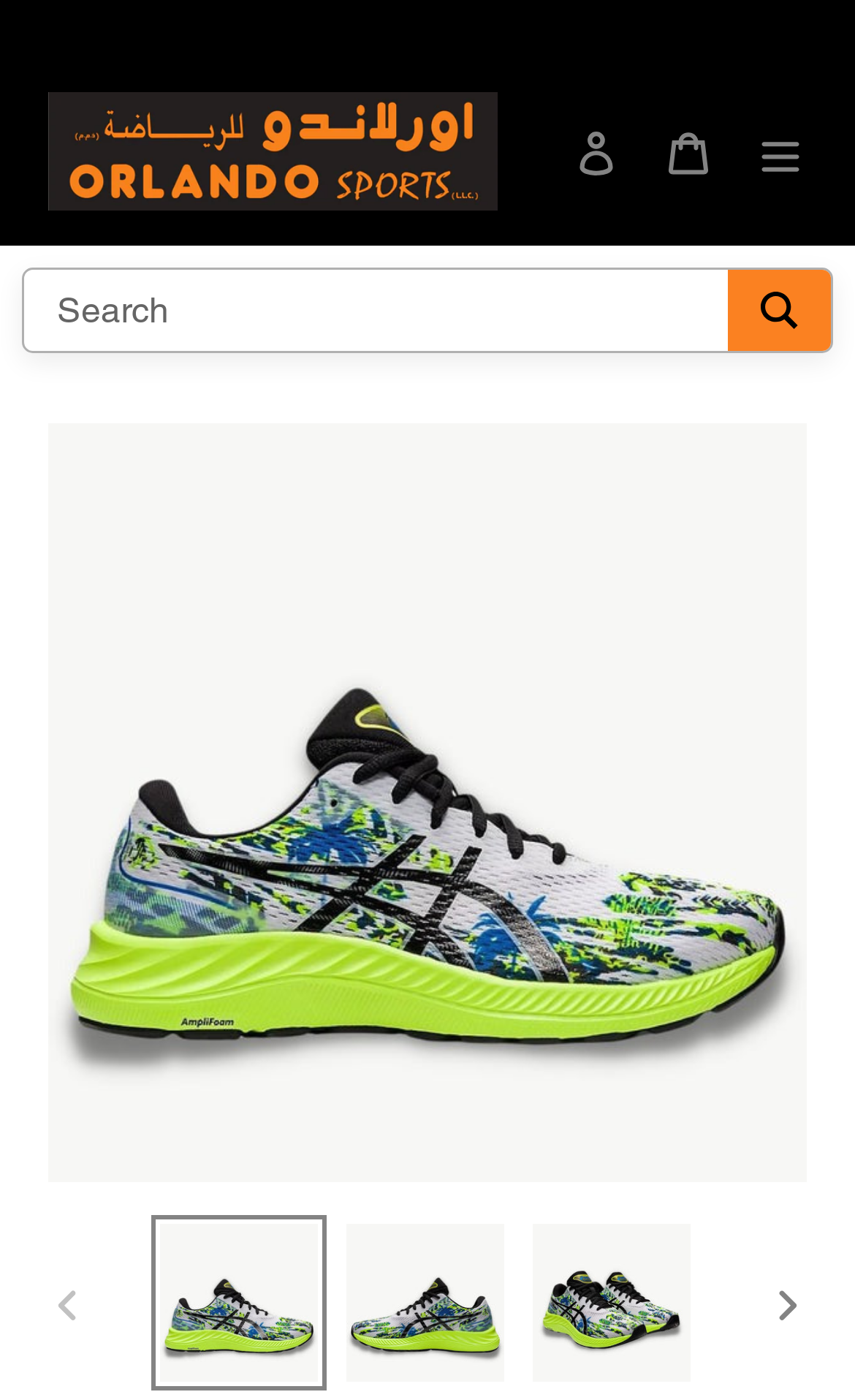From the webpage screenshot, predict the bounding box coordinates (top-left x, top-left y, bottom-right x, bottom-right y) for the UI element described here: Log in

[0.644, 0.075, 0.751, 0.142]